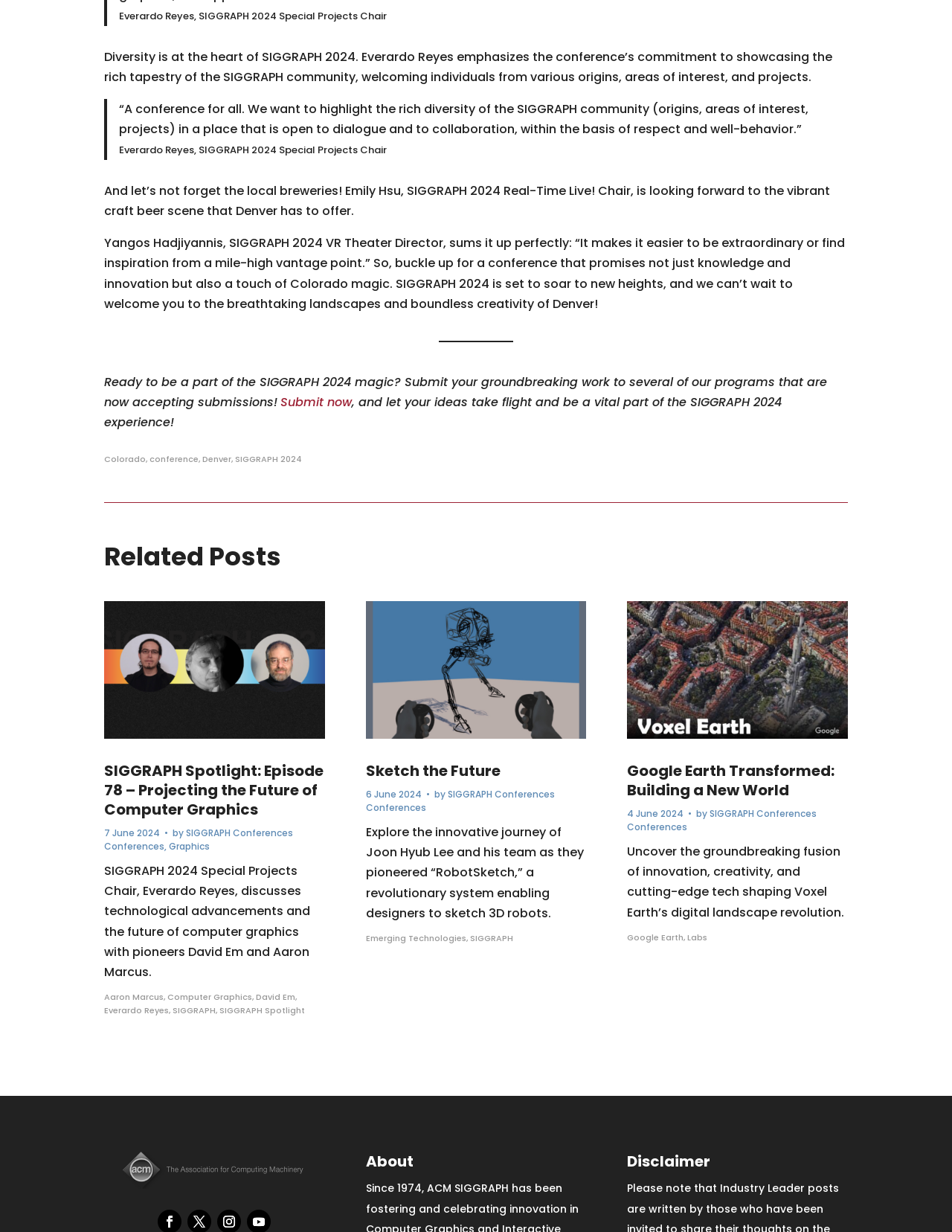Find the bounding box coordinates of the element you need to click on to perform this action: 'Read about SIGGRAPH Conferences'. The coordinates should be represented by four float values between 0 and 1, in the format [left, top, right, bottom].

[0.195, 0.671, 0.308, 0.681]